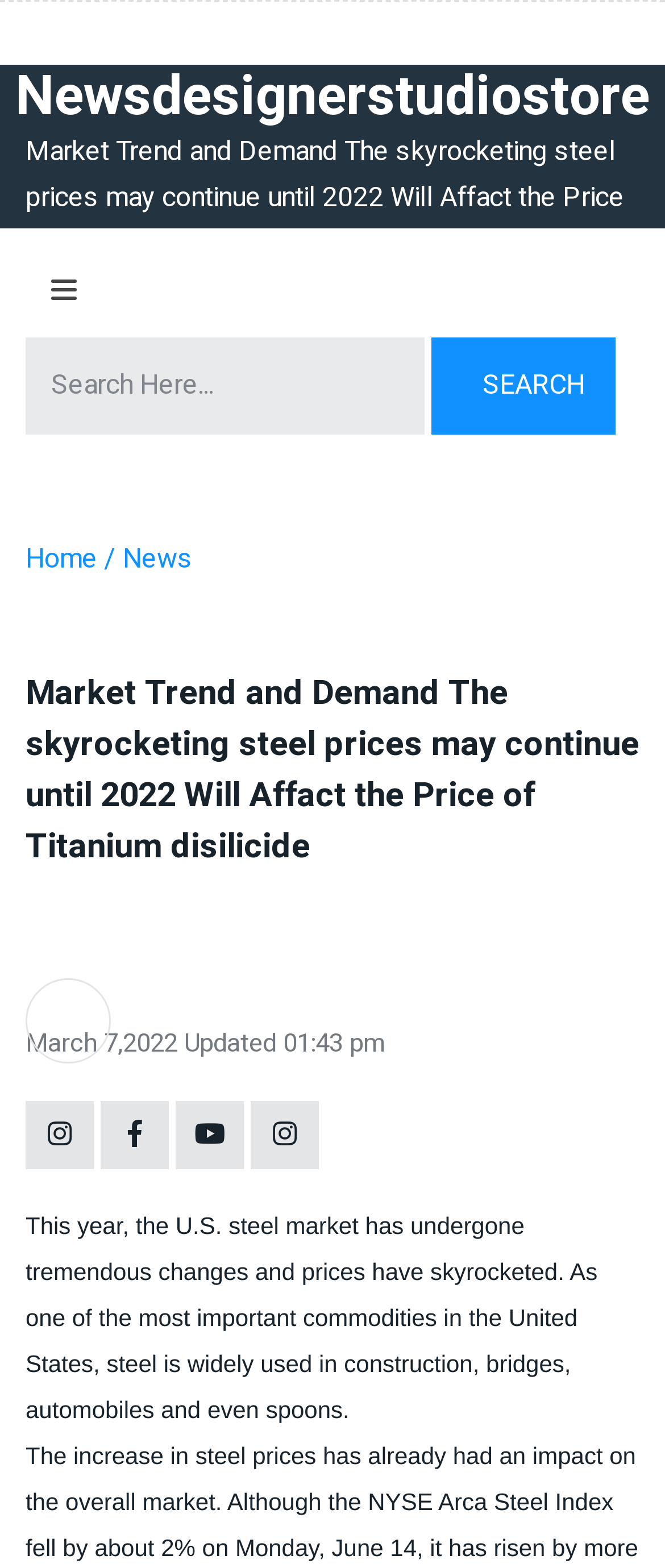Refer to the image and provide an in-depth answer to the question:
What is the time of the latest news update?

I found the time of the latest news update by looking at the static text 'Updated 01:43 pm' which indicates the time when the news was last updated.